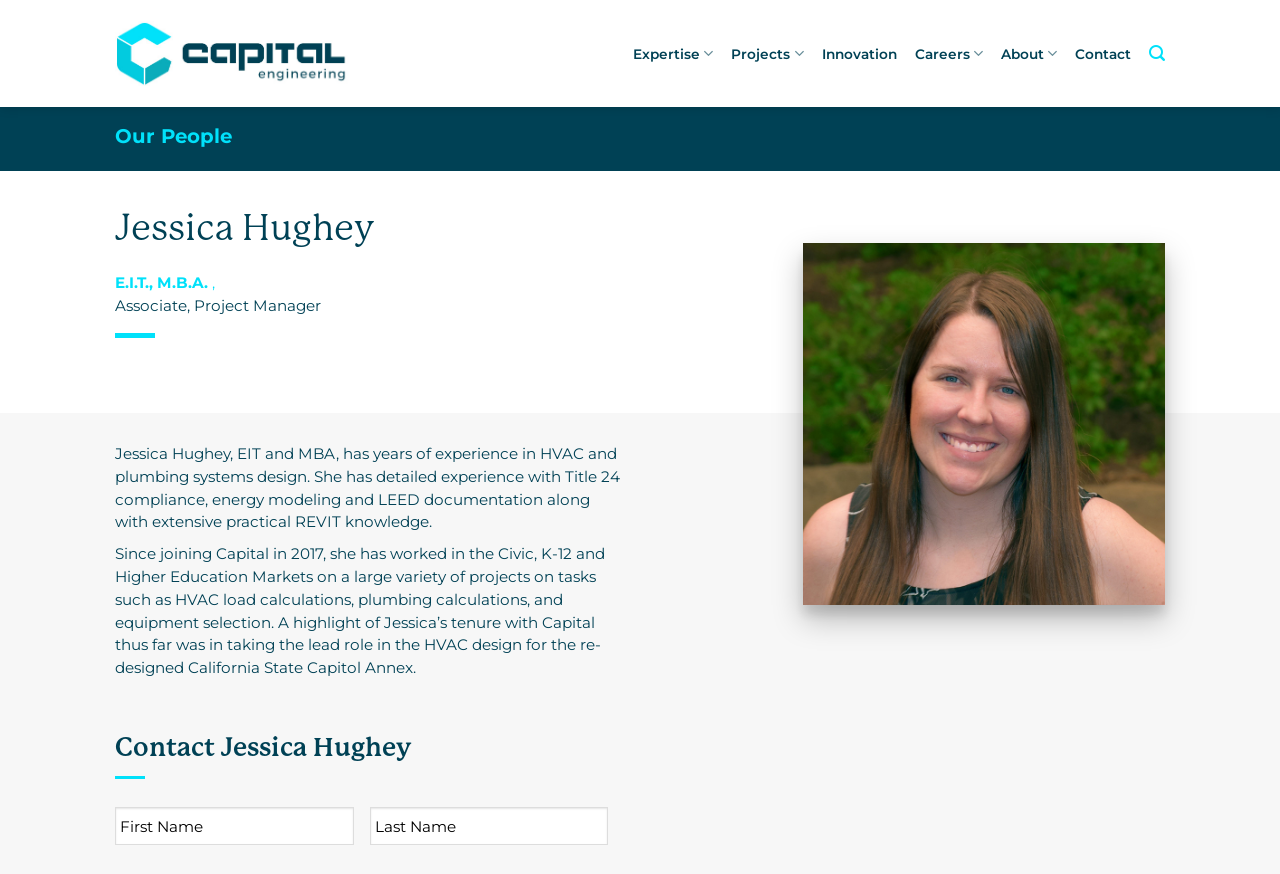Answer with a single word or phrase: 
What is the highlight of Jessica Hughey's tenure with Capital?

Leading the HVAC design for the re-designed California State Capitol Annex